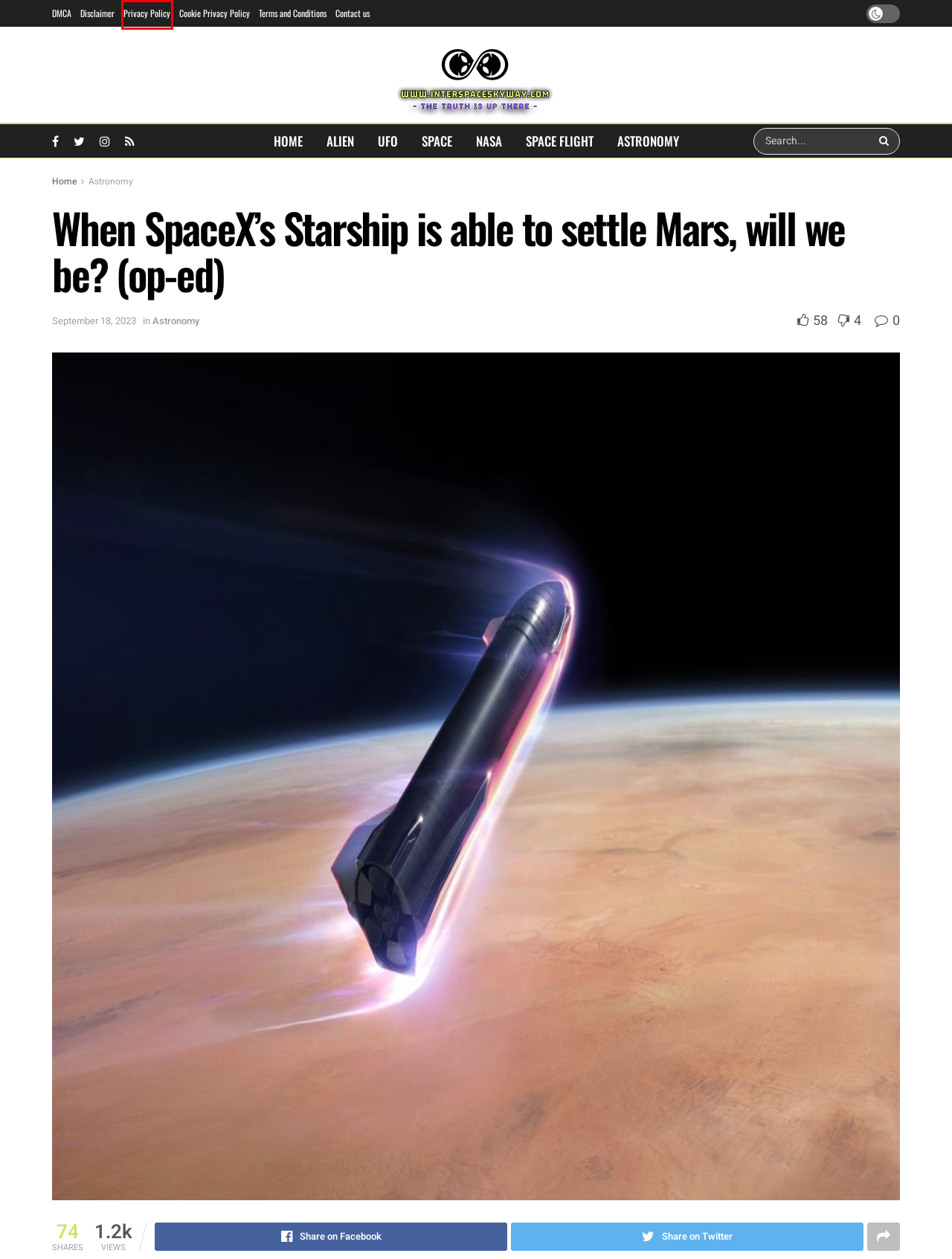Given a webpage screenshot with a UI element marked by a red bounding box, choose the description that best corresponds to the new webpage that will appear after clicking the element. The candidates are:
A. Privacy Policy - Inter Space Sky Way
B. Cookie Privacy Policy - Inter Space Sky Way
C. Disclaimer - Inter Space Sky Way
D. Terms and Conditions - Inter Space Sky Way
E. Space Archives - Inter Space Sky Way
F. Get the Latest Alian News and Space News on - Inter Space Sky Way
G. Astronomy Archives - Inter Space Sky Way
H. UFO Archives - Inter Space Sky Way

A